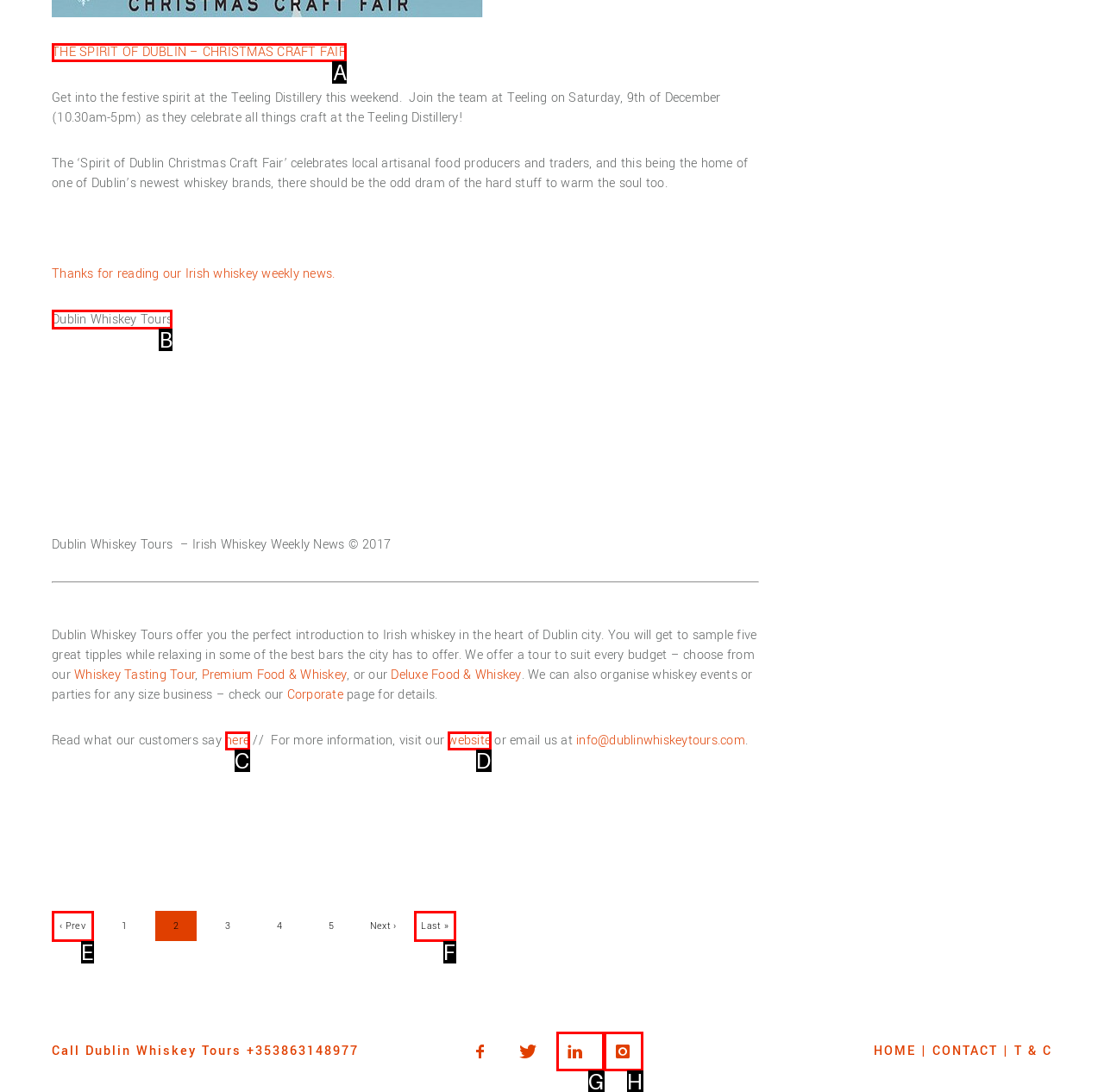Pick the option that should be clicked to perform the following task: Read the 'Dublin Whiskey Tours' description
Answer with the letter of the selected option from the available choices.

B